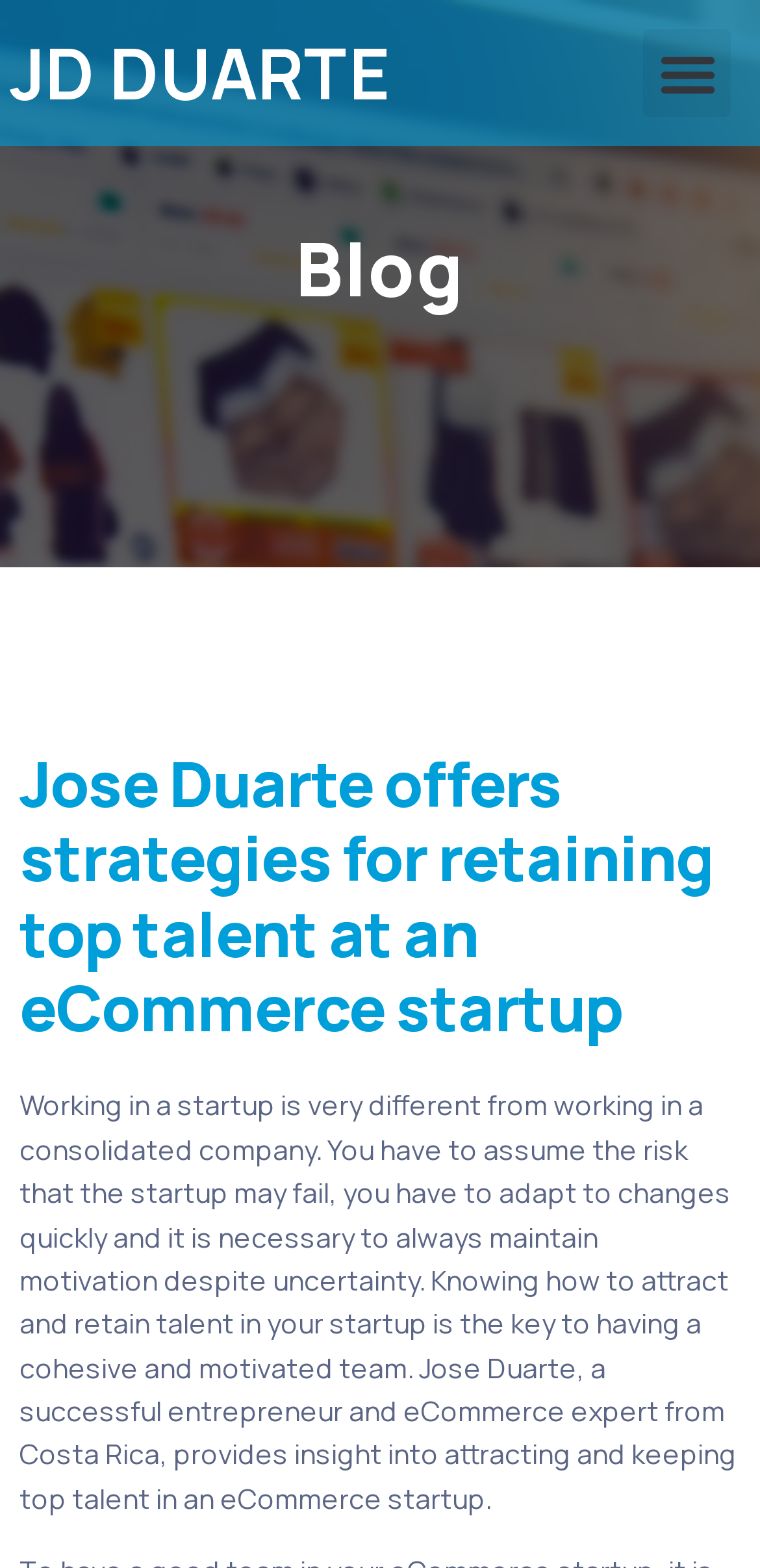From the given element description: "TDPel Media", find the bounding box for the UI element. Provide the coordinates as four float numbers between 0 and 1, in the order [left, top, right, bottom].

None